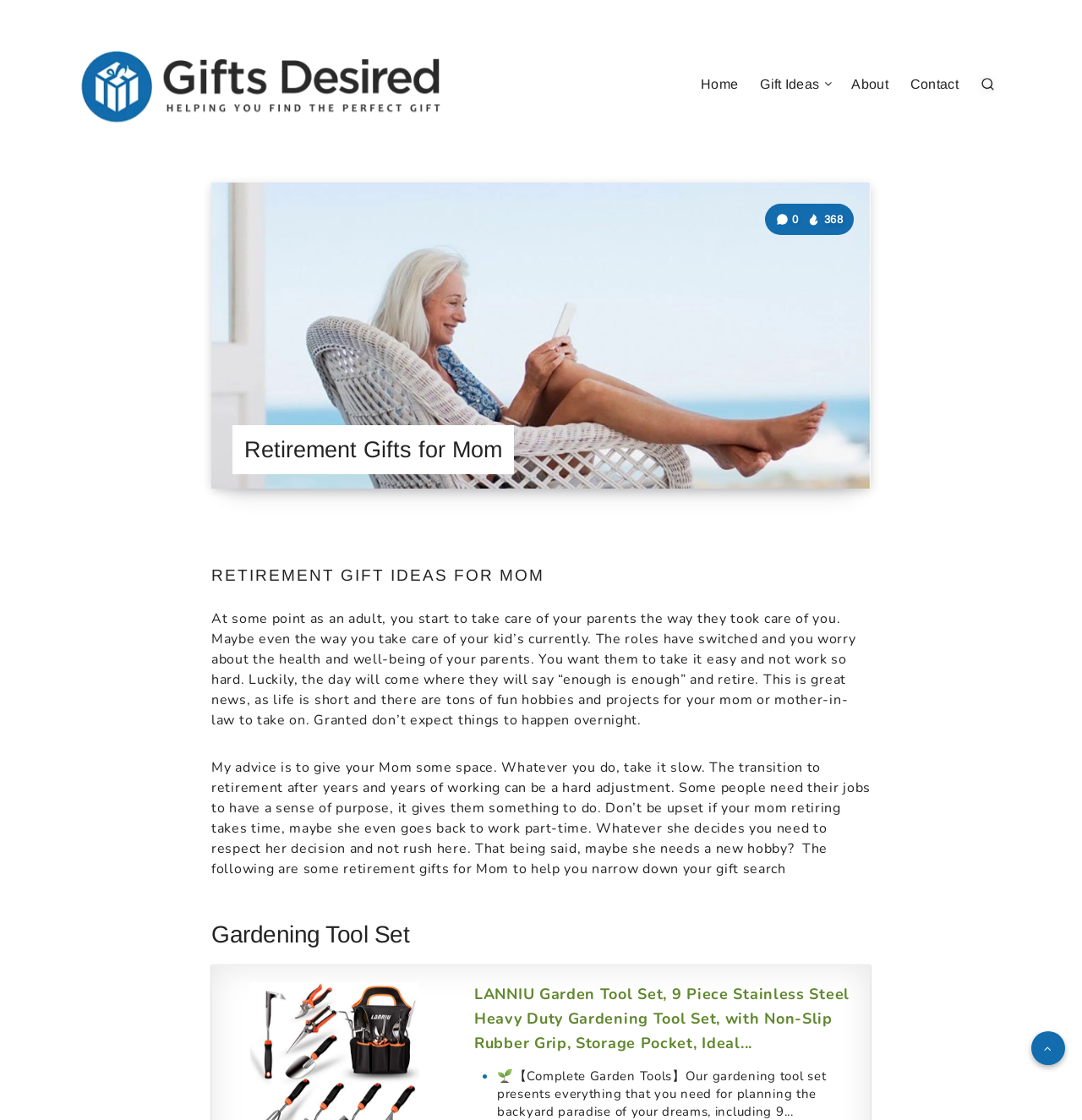Look at the image and write a detailed answer to the question: 
What is the author's advice for the transition to retirement?

According to the StaticText element with the text 'My advice is to give your Mom some space. Whatever you do, take it slow. The transition to retirement after years and years of working can be a hard adjustment.', the author's advice for the transition to retirement is to give the mother some space and take it slow.